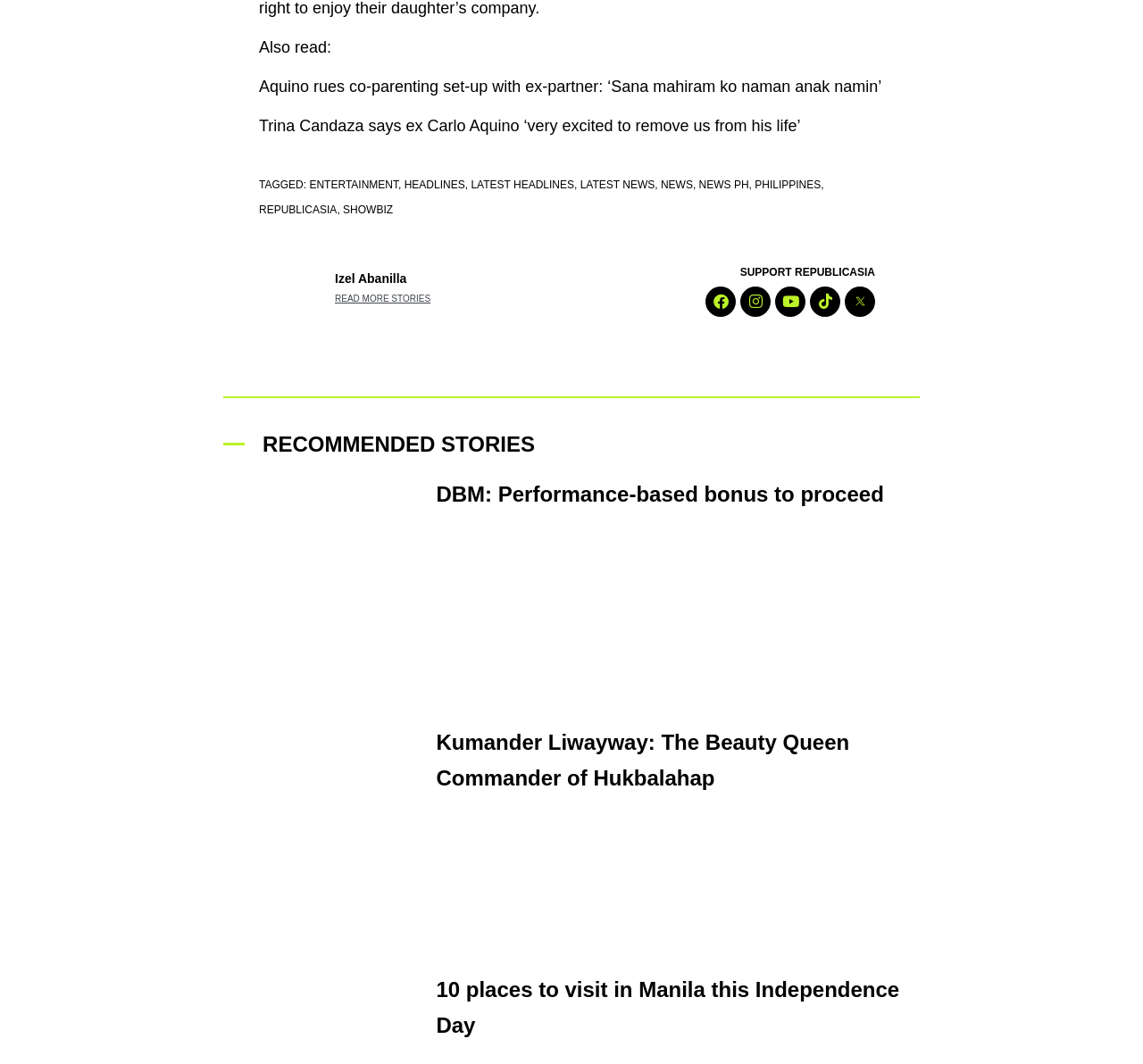Locate the UI element described by DBM: Performance-based bonus to proceed in the provided webpage screenshot. Return the bounding box coordinates in the format (top-left x, top-left y, bottom-right x, bottom-right y), ensuring all values are between 0 and 1.

[0.382, 0.453, 0.773, 0.476]